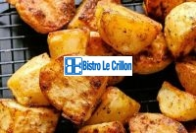Kindly respond to the following question with a single word or a brief phrase: 
What is the focus of the recipe collection?

Easy, flavorful cooking techniques